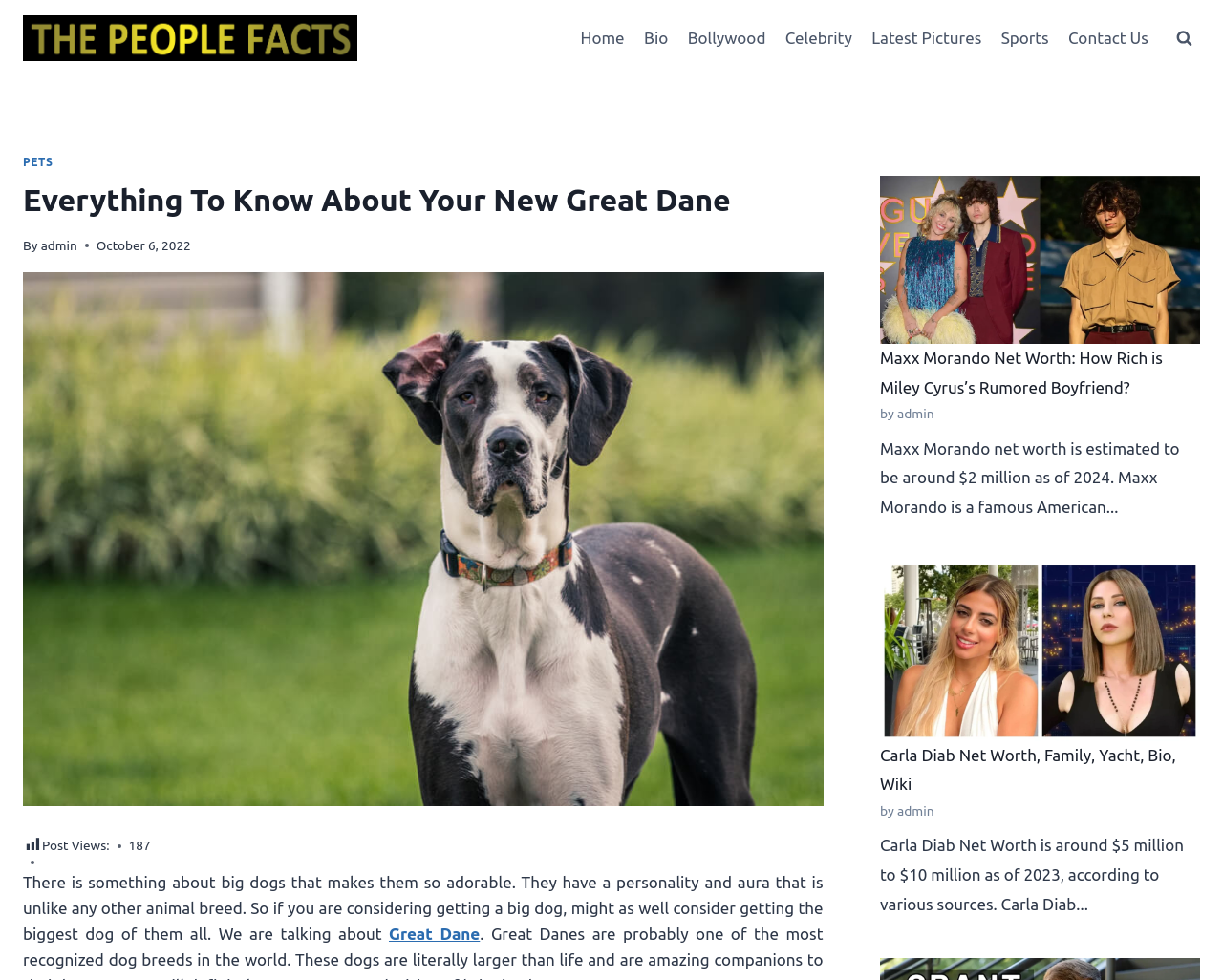Find the bounding box coordinates of the area to click in order to follow the instruction: "View the 'Bio' page".

[0.519, 0.016, 0.554, 0.062]